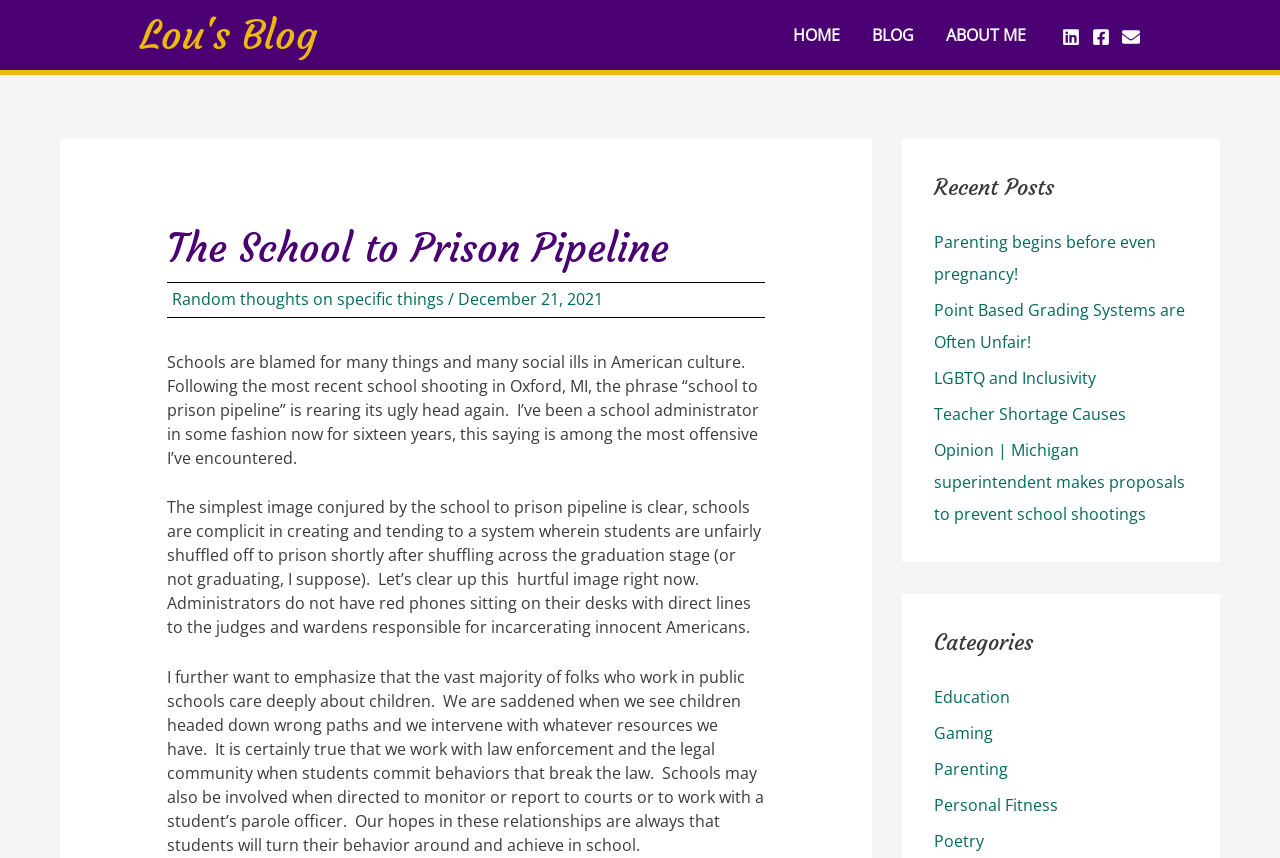Pinpoint the bounding box coordinates of the area that should be clicked to complete the following instruction: "Click on the 'HOME' link". The coordinates must be given as four float numbers between 0 and 1, i.e., [left, top, right, bottom].

[0.607, 0.0, 0.669, 0.082]